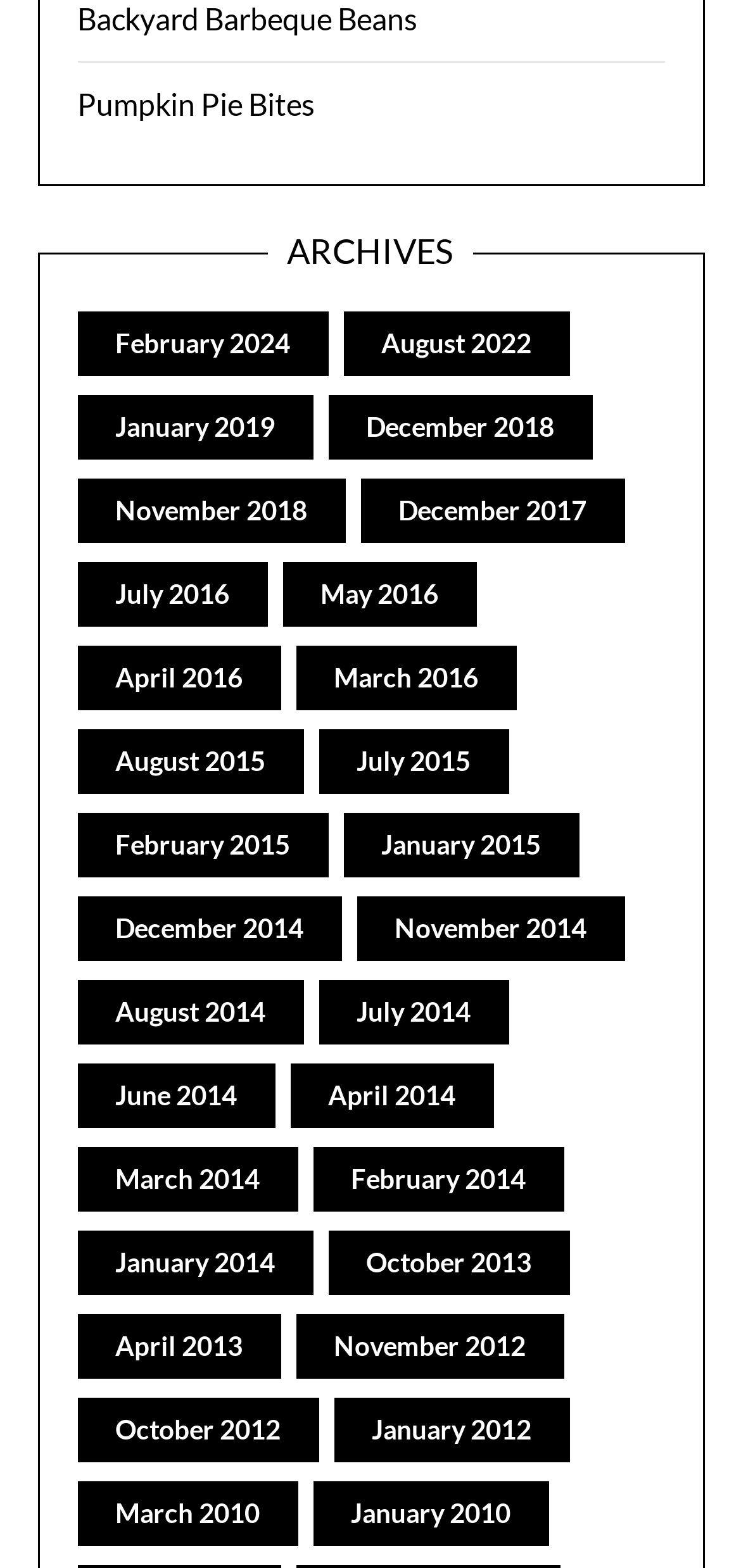Please specify the bounding box coordinates of the element that should be clicked to execute the given instruction: 'Go to ARCHIVES'. Ensure the coordinates are four float numbers between 0 and 1, expressed as [left, top, right, bottom].

[0.362, 0.146, 0.638, 0.174]